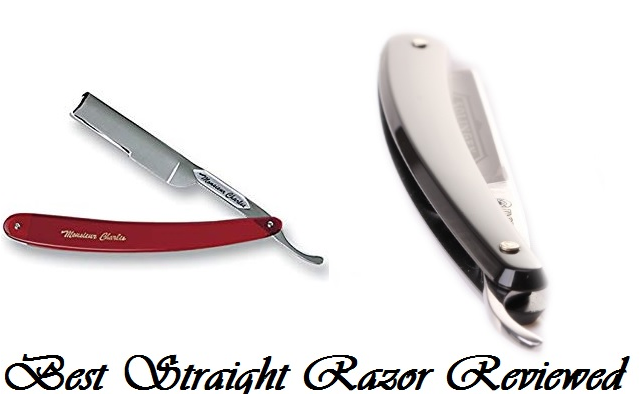What is the purpose of the caption 'Best Straight Razor Reviewed'?
Answer the question with detailed information derived from the image.

The caption 'Best Straight Razor Reviewed' is placed elegantly below the image, and its purpose is to emphasize the importance of selecting high-quality razors for an optimal shaving experience. This caption serves as a guiding introduction to the section dedicated to the best straight razors, helping readers in their exploration of high-quality grooming tools.